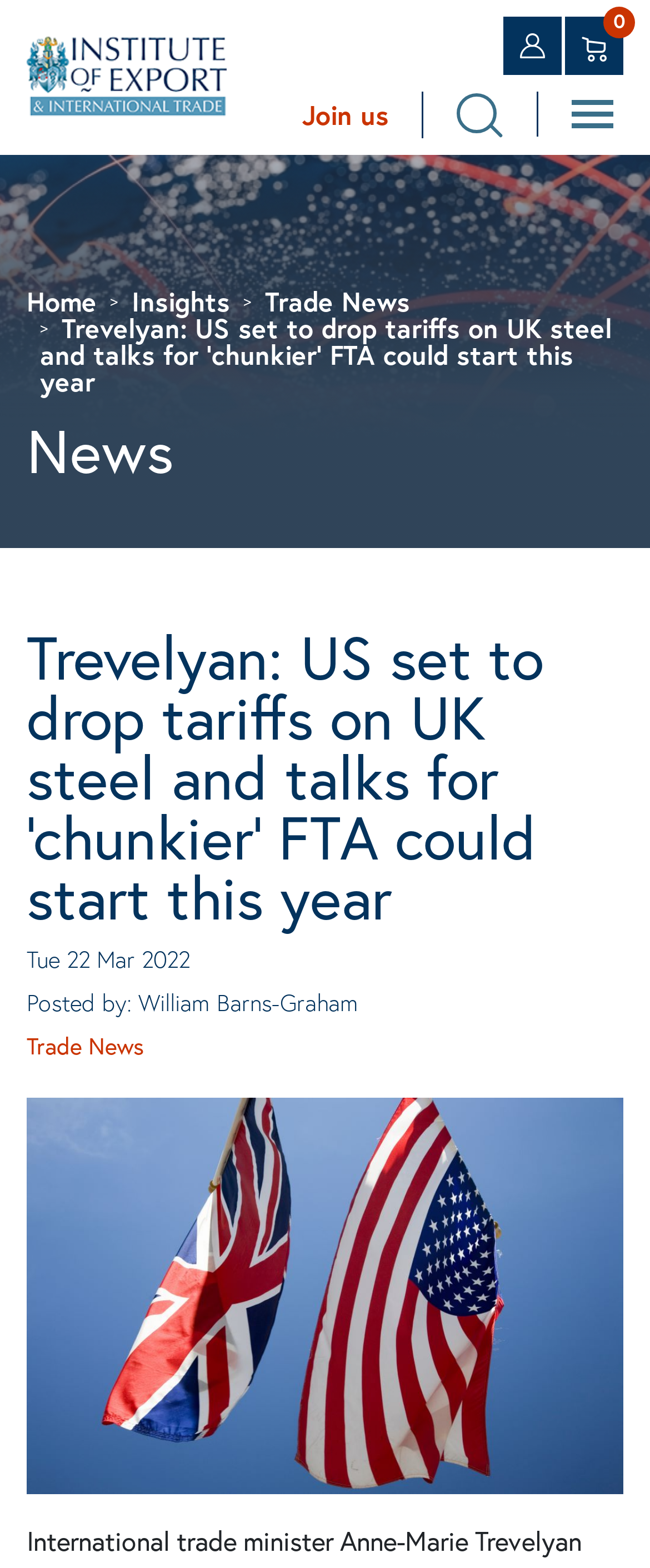Please identify the bounding box coordinates of the element I need to click to follow this instruction: "Click IOE Logo".

[0.041, 0.035, 0.349, 0.057]